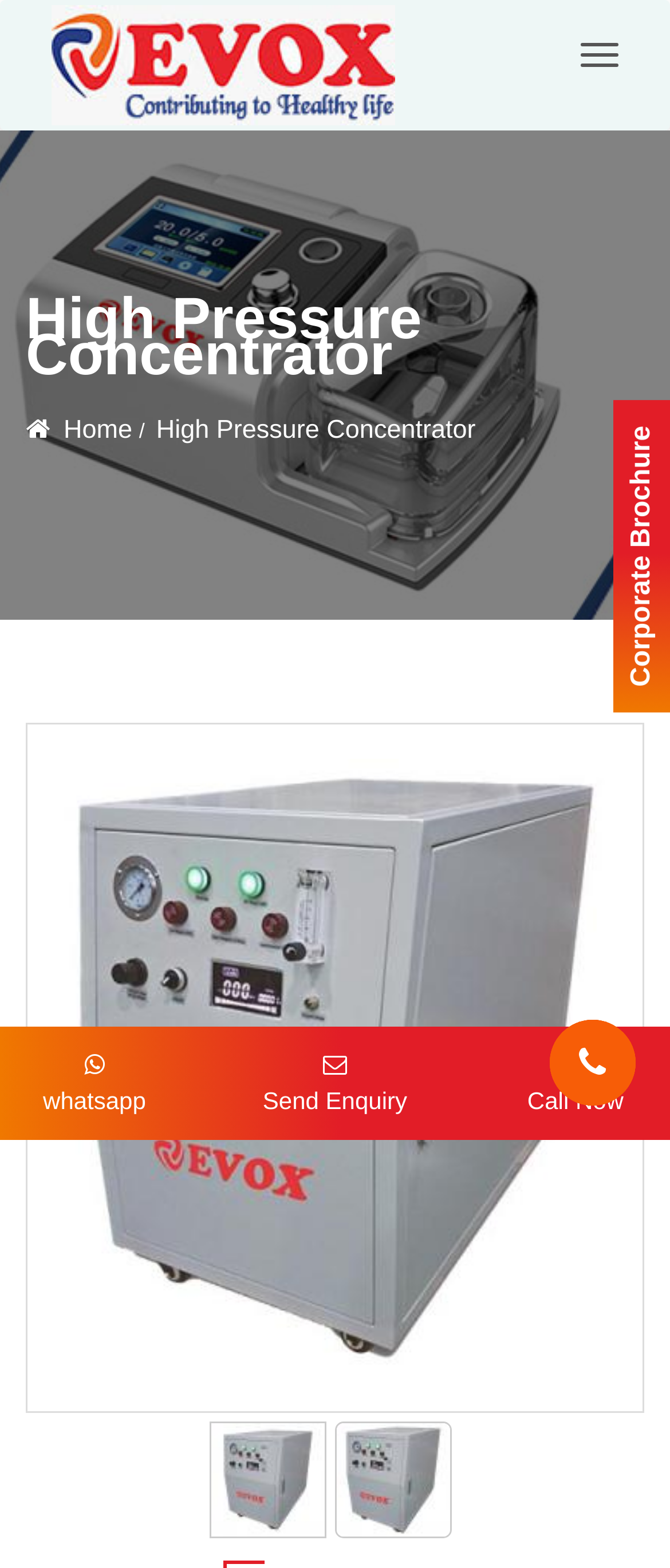Give a succinct answer to this question in a single word or phrase: 
Is there a brochure available?

Yes